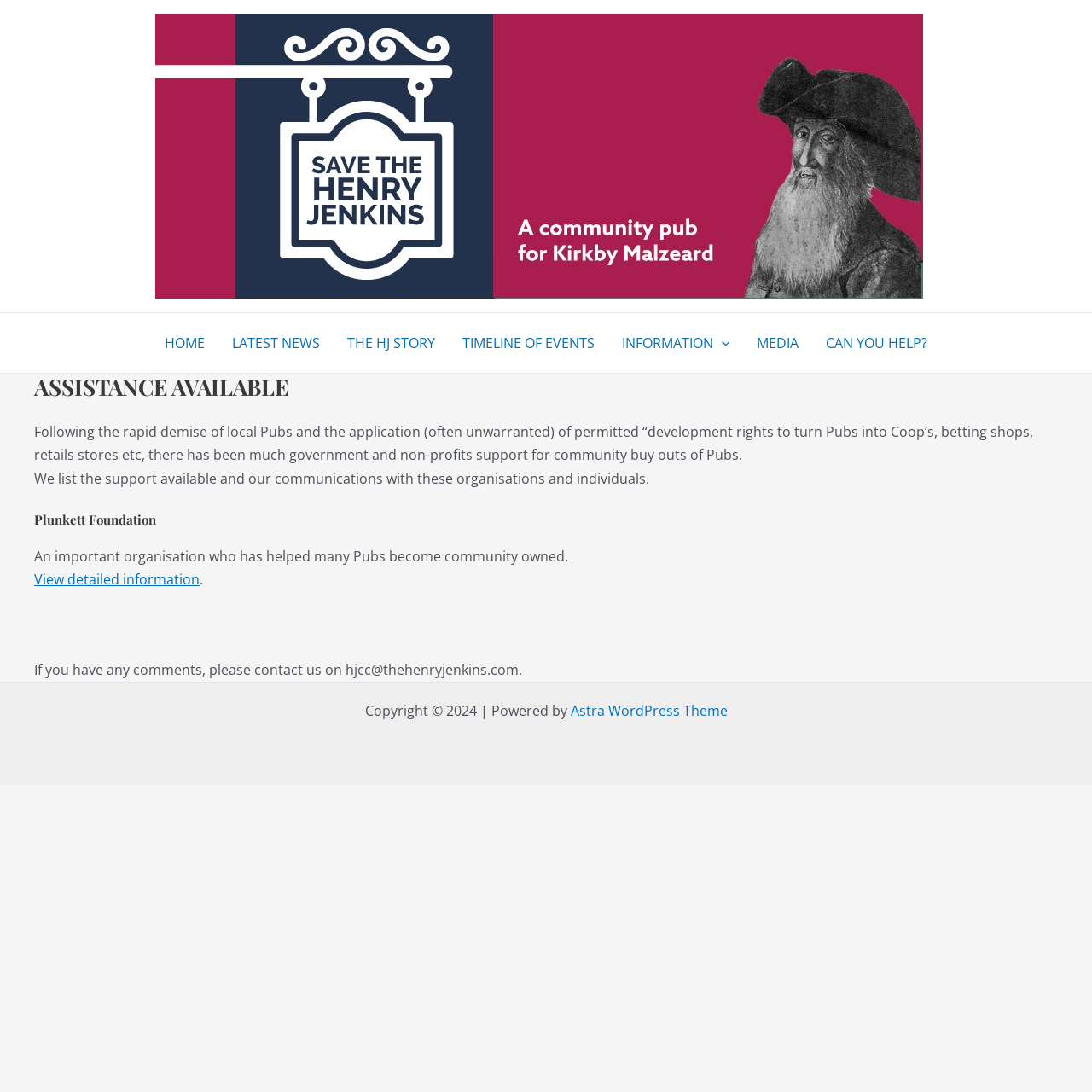Specify the bounding box coordinates of the region I need to click to perform the following instruction: "Visit Astra WordPress Theme". The coordinates must be four float numbers in the range of 0 to 1, i.e., [left, top, right, bottom].

[0.522, 0.642, 0.666, 0.659]